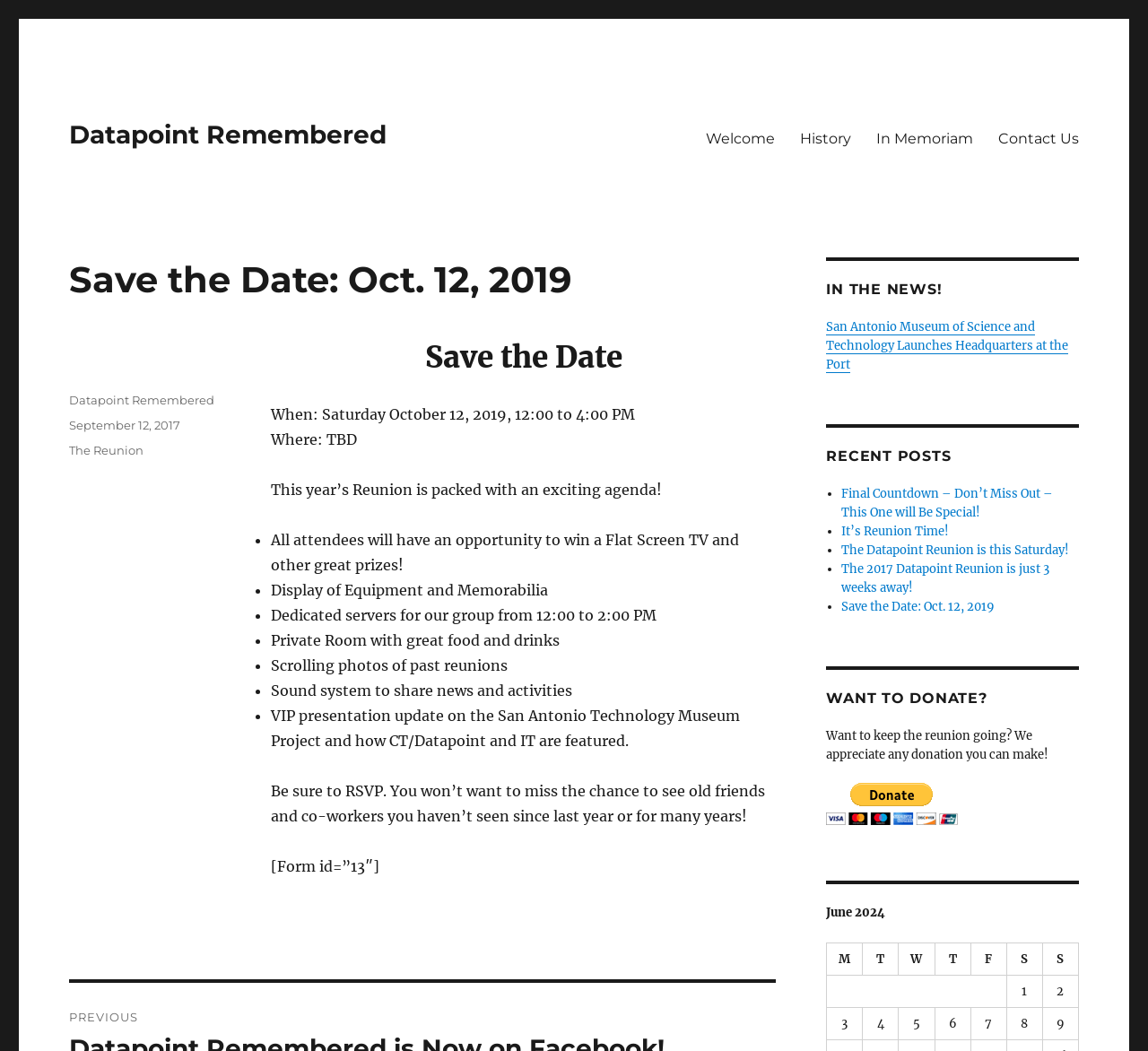Please identify the bounding box coordinates of the area that needs to be clicked to fulfill the following instruction: "Click the 'Welcome' link."

[0.604, 0.113, 0.686, 0.149]